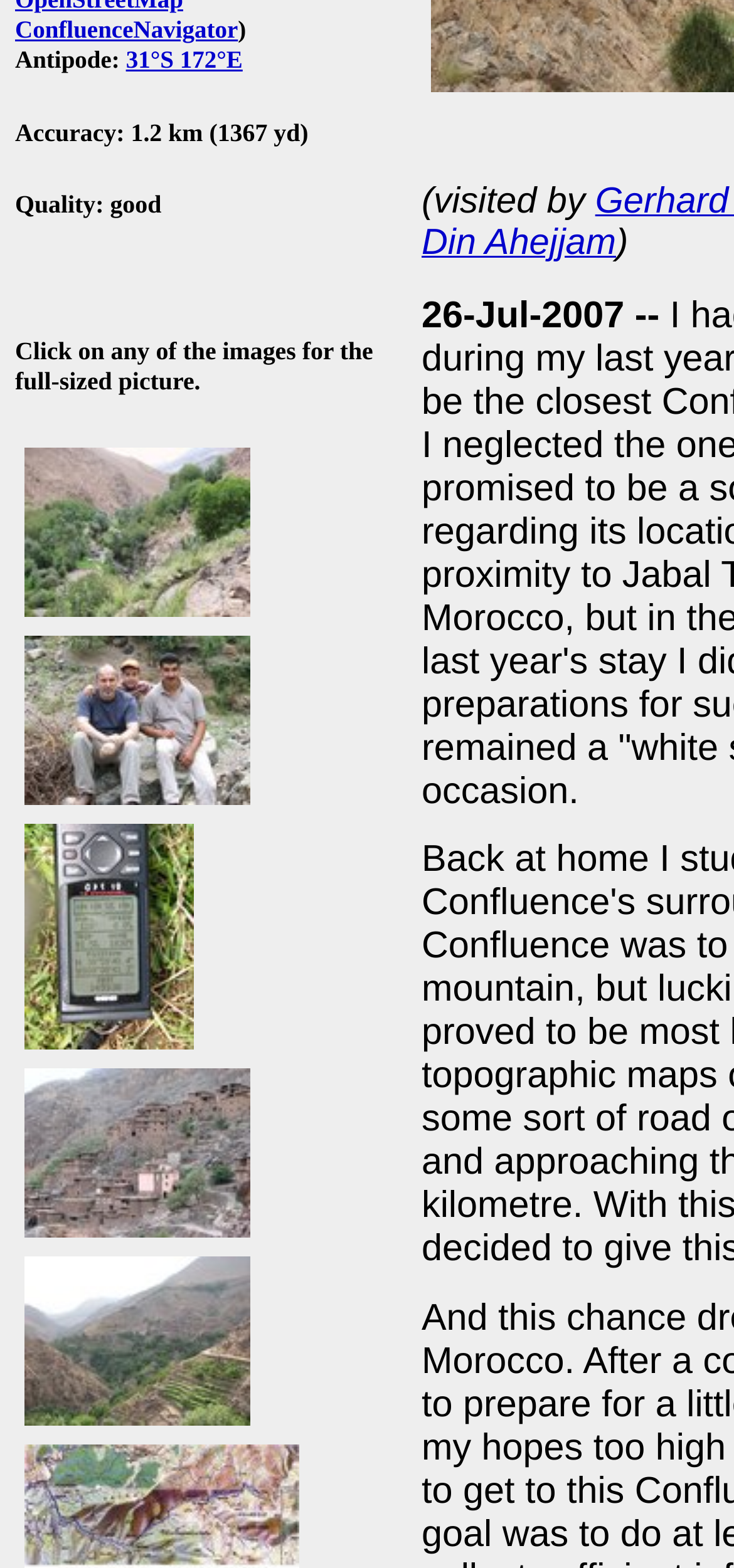Find the bounding box of the web element that fits this description: "ConfluenceNavigator".

[0.021, 0.01, 0.324, 0.028]